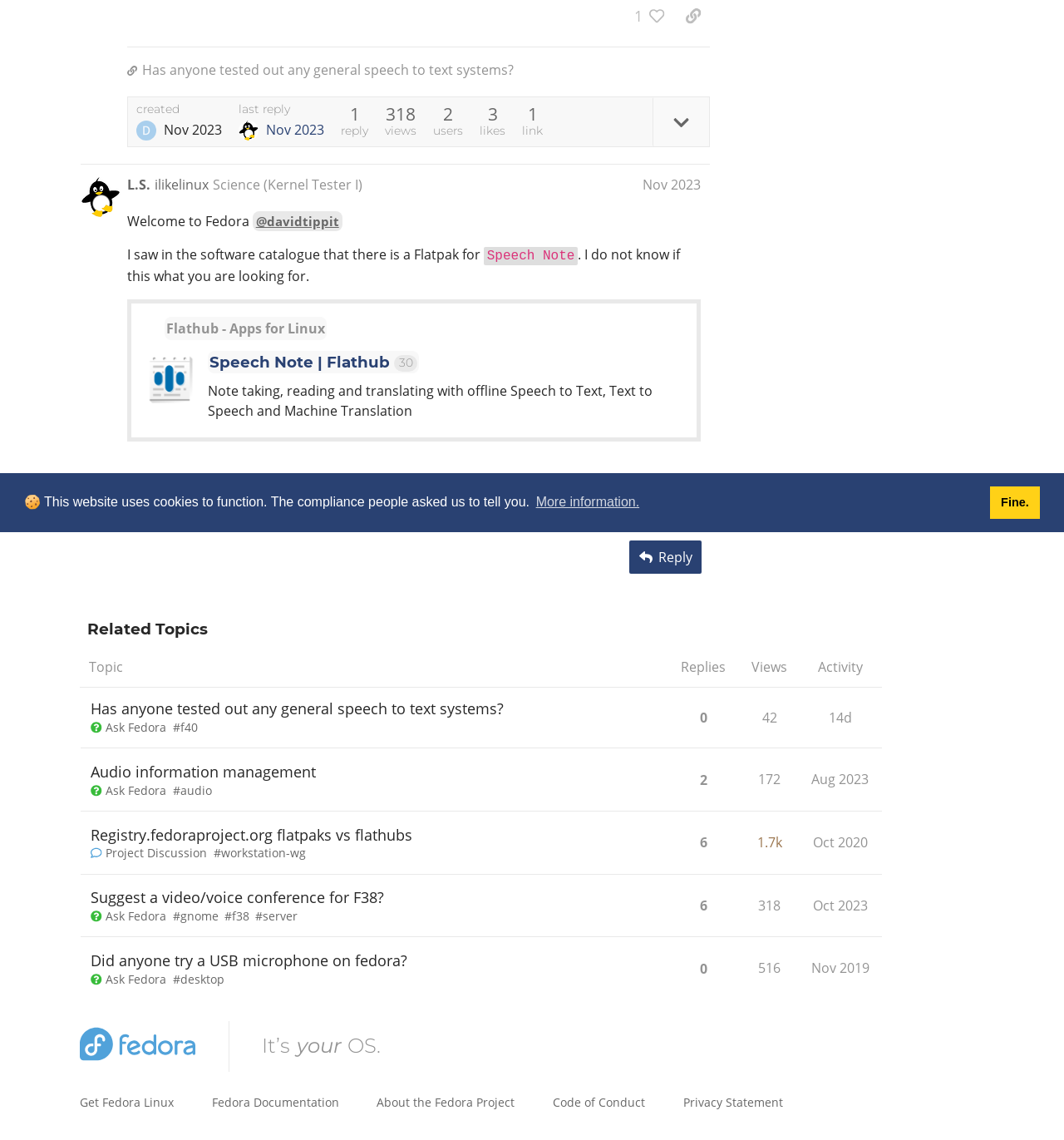Identify the bounding box coordinates for the UI element described as: "Audio information management". The coordinates should be provided as four floats between 0 and 1: [left, top, right, bottom].

[0.085, 0.657, 0.297, 0.697]